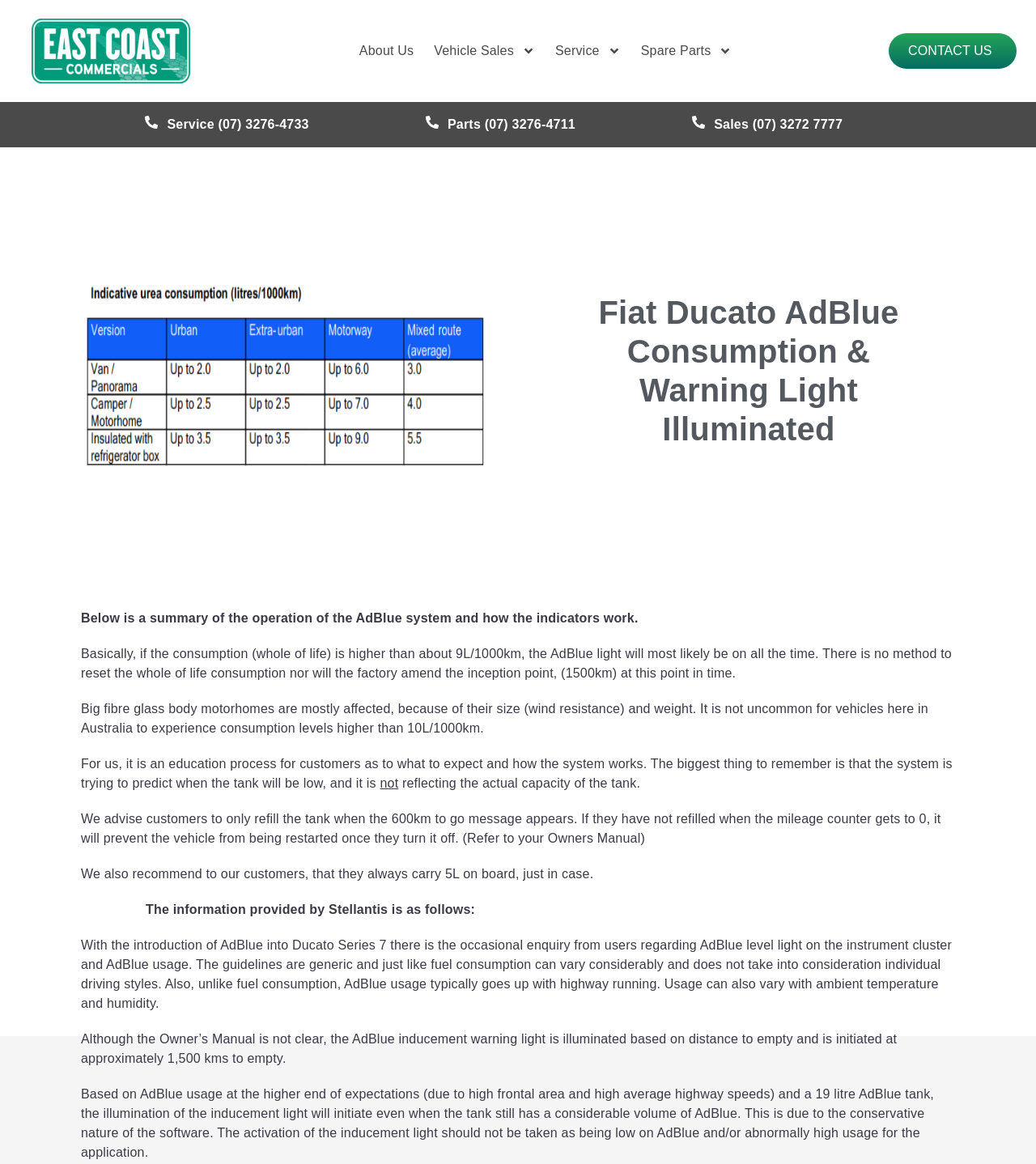Please determine the bounding box coordinates of the element to click on in order to accomplish the following task: "Click the 'Service (07) 3276-4733' link". Ensure the coordinates are four float numbers ranging from 0 to 1, i.e., [left, top, right, bottom].

[0.121, 0.09, 0.317, 0.124]